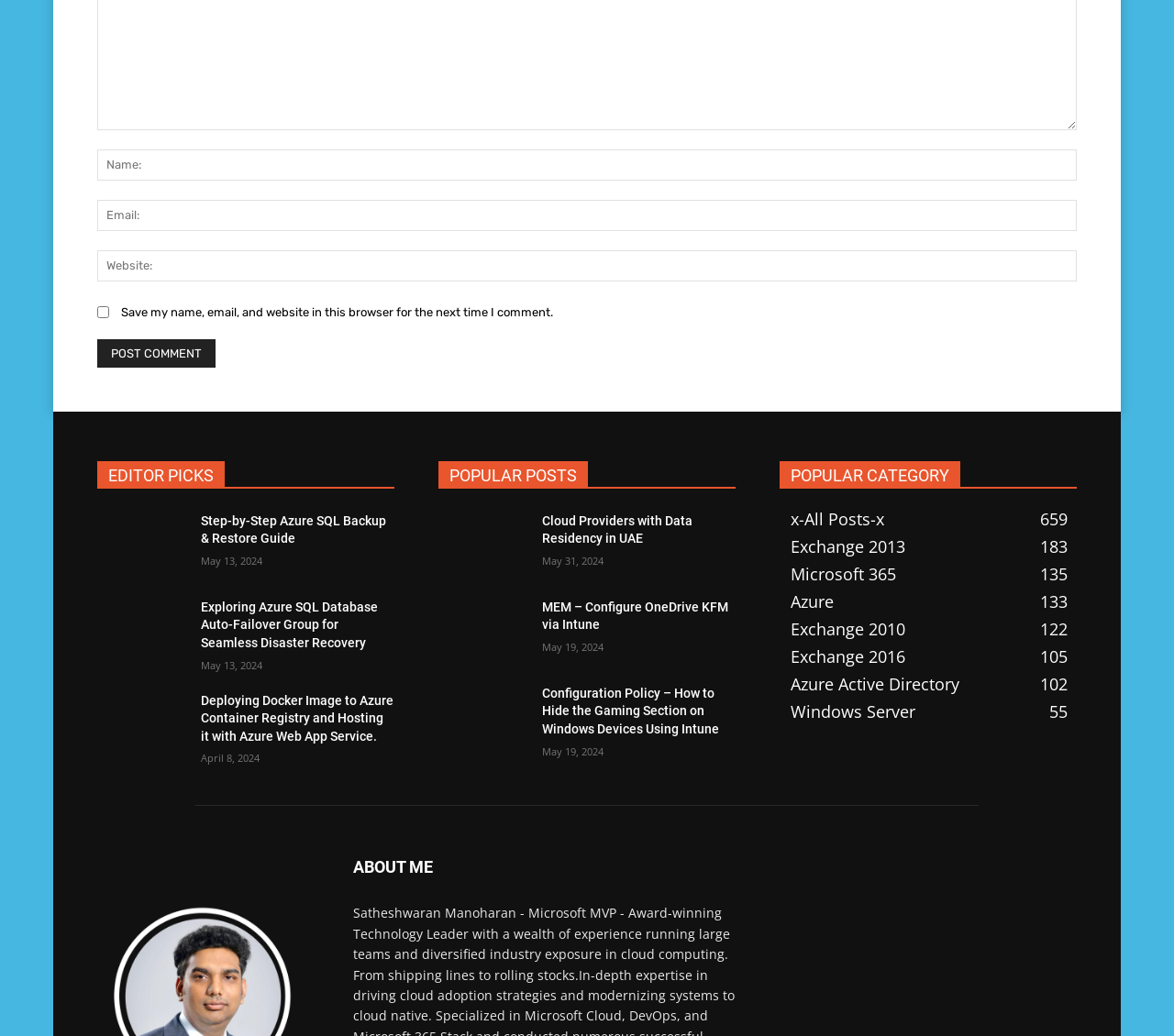What is the category with the most posts?
Look at the image and provide a short answer using one word or a phrase.

All Posts